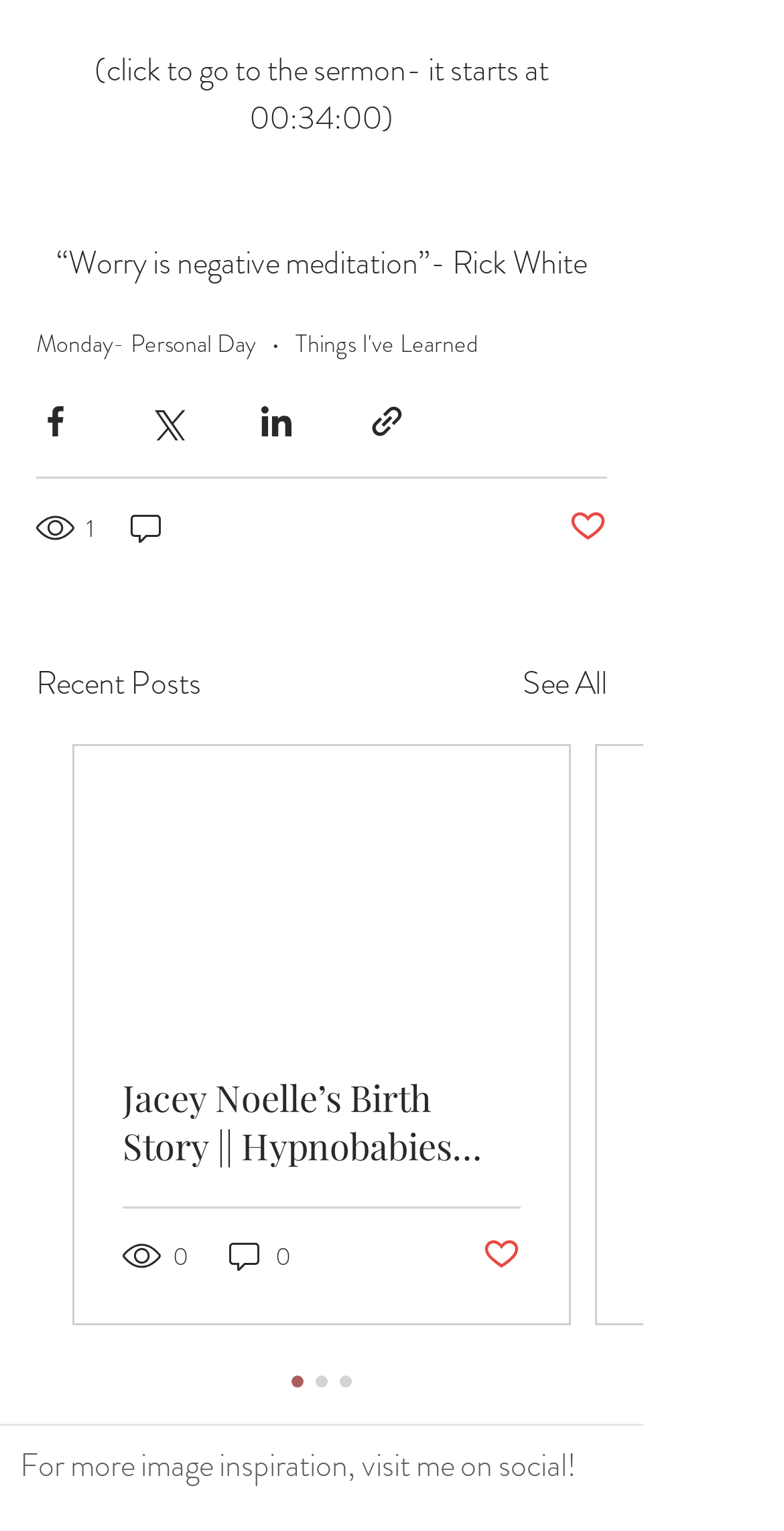Determine the bounding box coordinates of the clickable element to achieve the following action: 'View recent posts'. Provide the coordinates as four float values between 0 and 1, formatted as [left, top, right, bottom].

[0.046, 0.431, 0.256, 0.463]